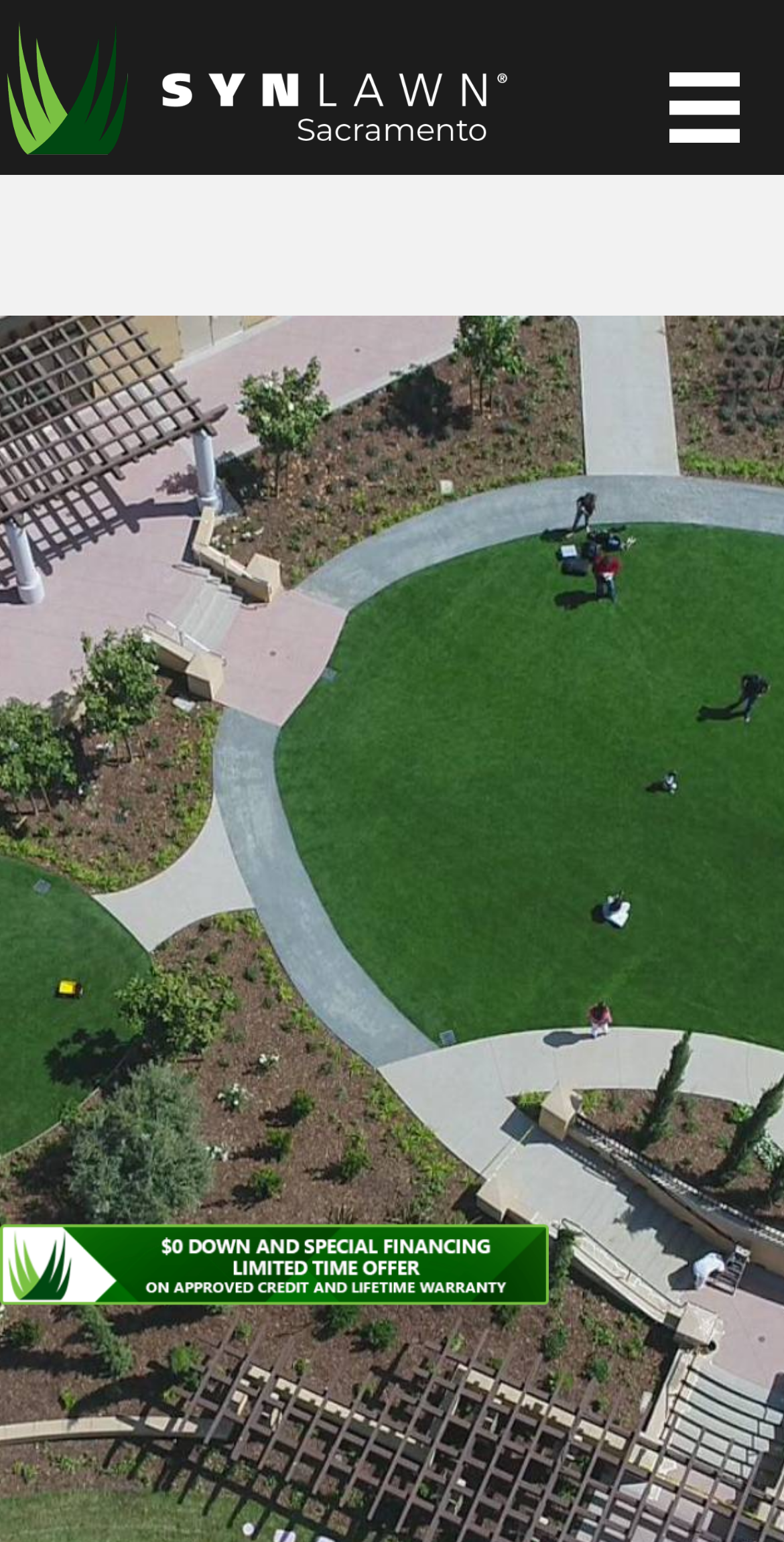Respond concisely with one word or phrase to the following query:
What is the primary focus of SYNLawn?

safety